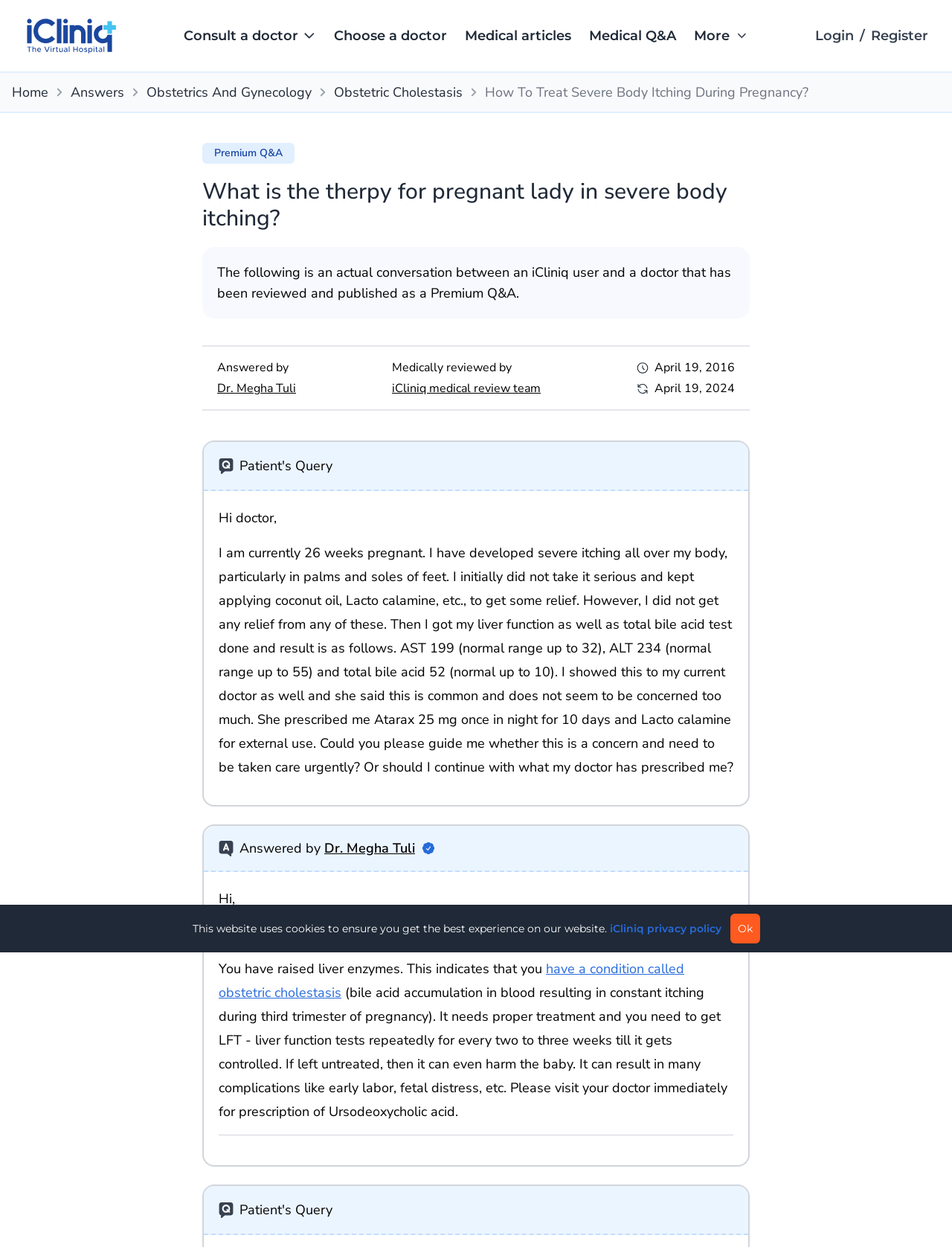What is the principal heading displayed on the webpage?

What is the therpy for pregnant lady in severe body itching?